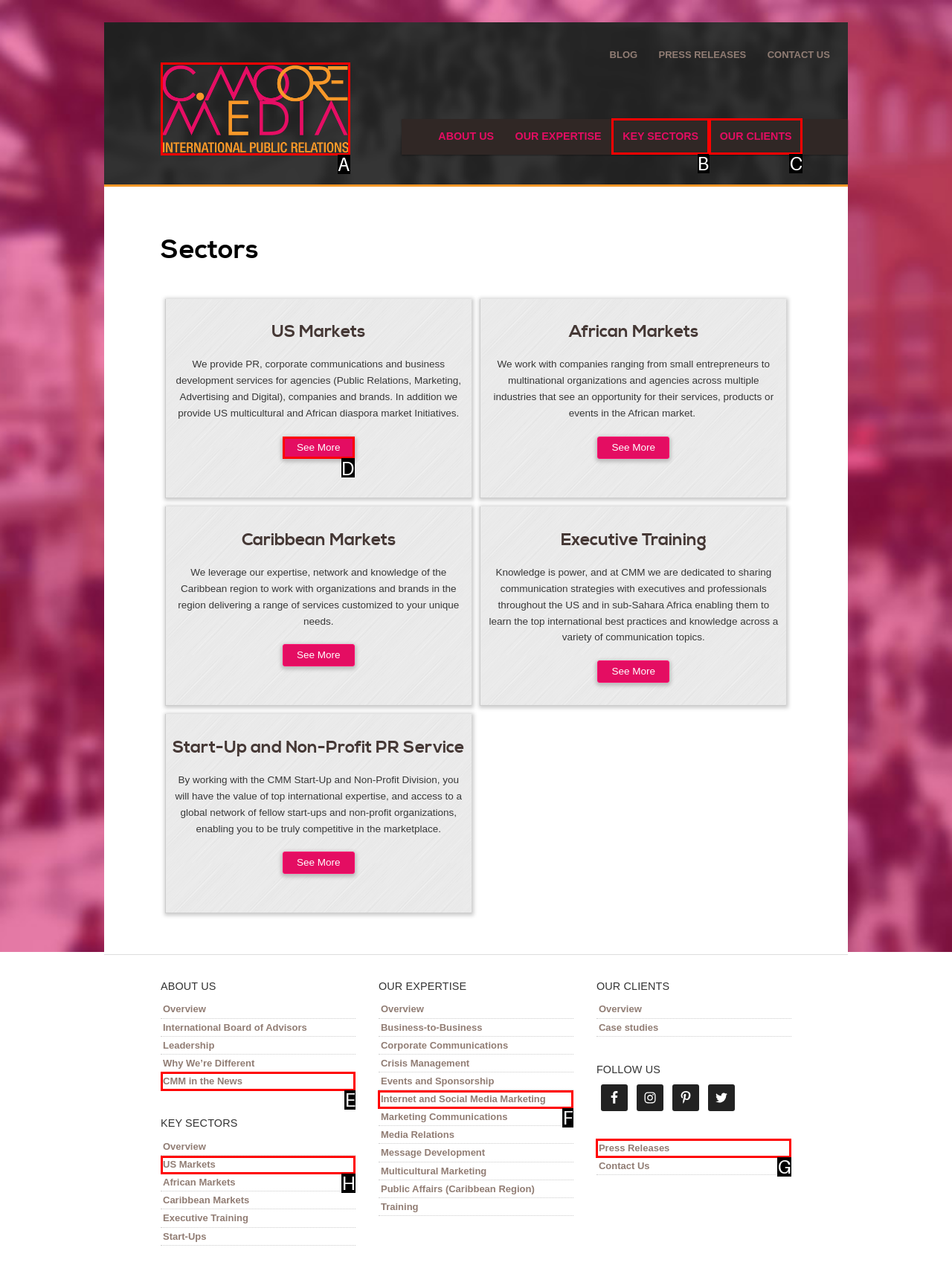Indicate which red-bounded element should be clicked to perform the task: Click on the 'See More' link under 'US Markets' Answer with the letter of the correct option.

D